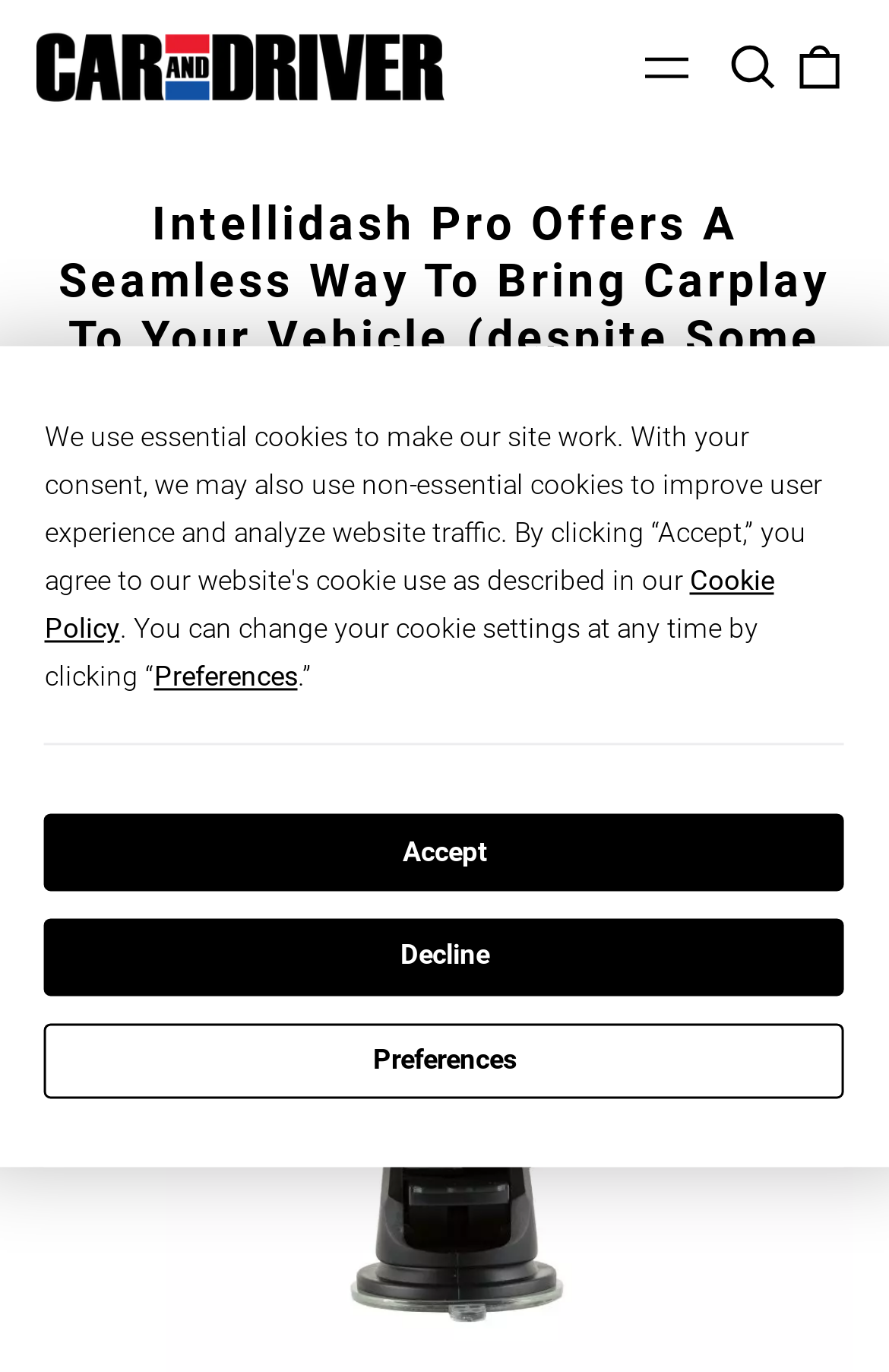Can you find the bounding box coordinates for the element to click on to achieve the instruction: "Skip to content"?

[0.0, 0.0, 0.282, 0.073]